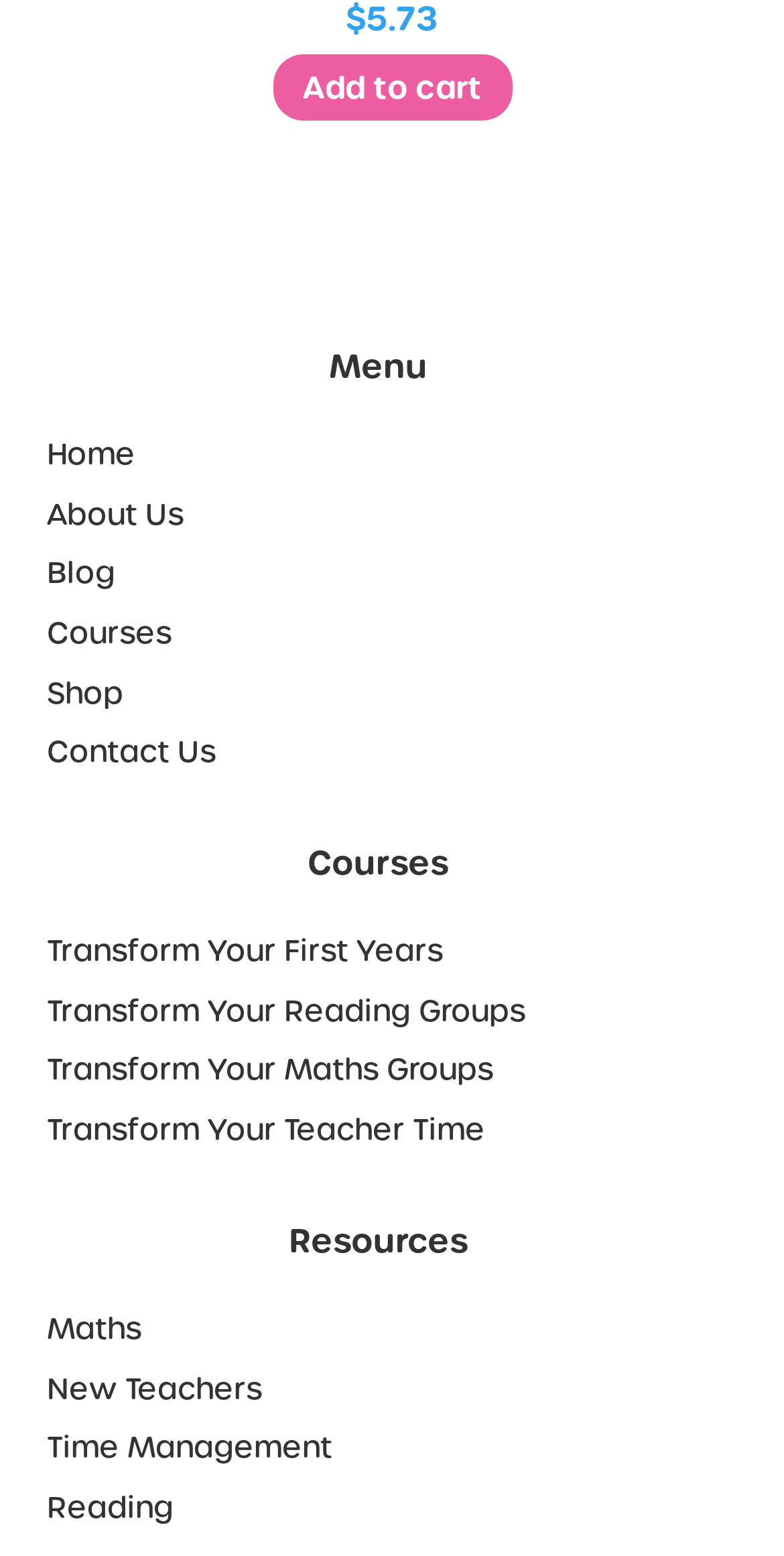How many links are under the 'Menu' heading?
Please provide a single word or phrase as your answer based on the screenshot.

7